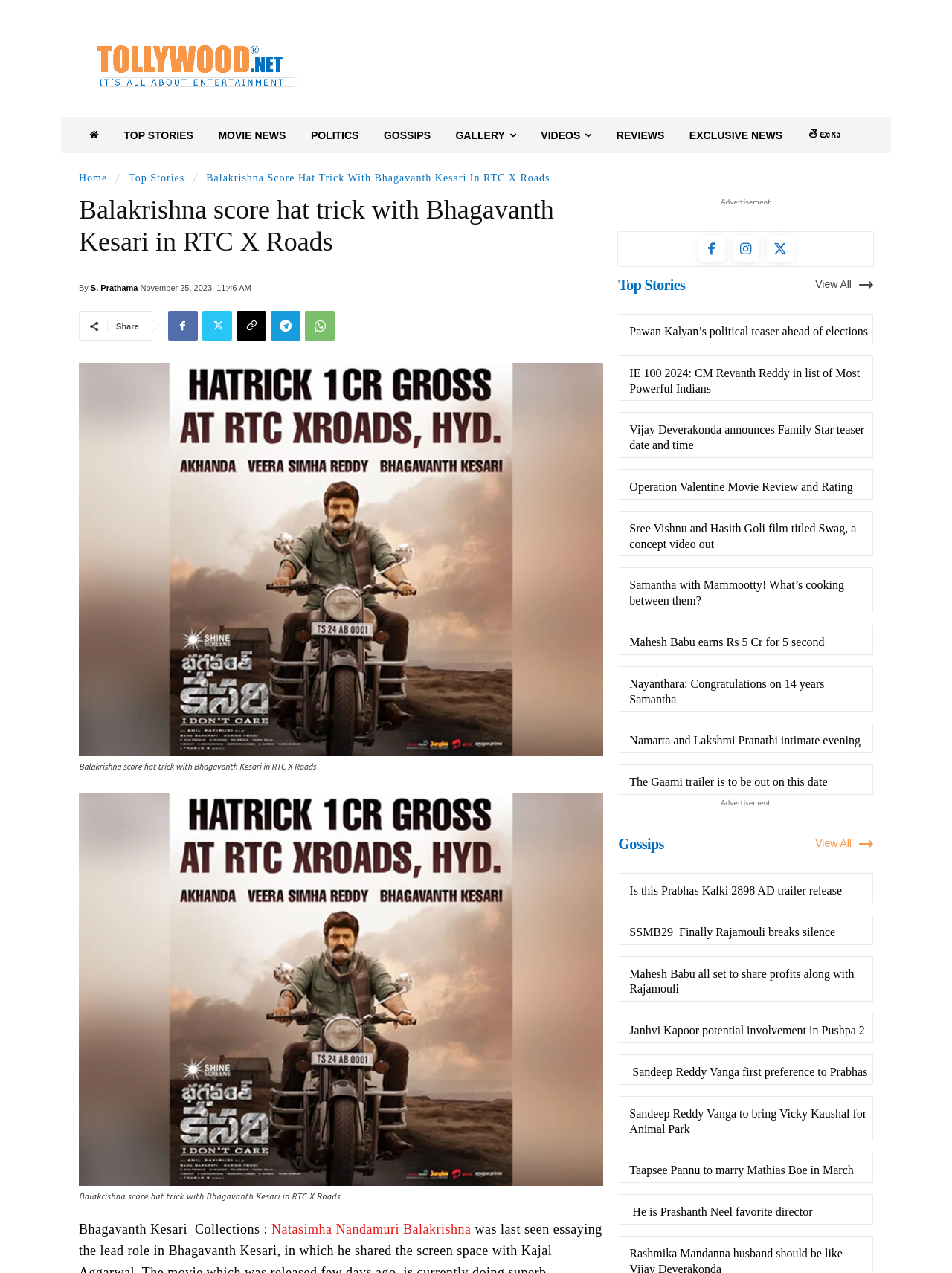Locate the bounding box coordinates of the element that should be clicked to fulfill the instruction: "Check out Pawan Kalyan’s political teaser ahead of elections".

[0.661, 0.255, 0.912, 0.267]